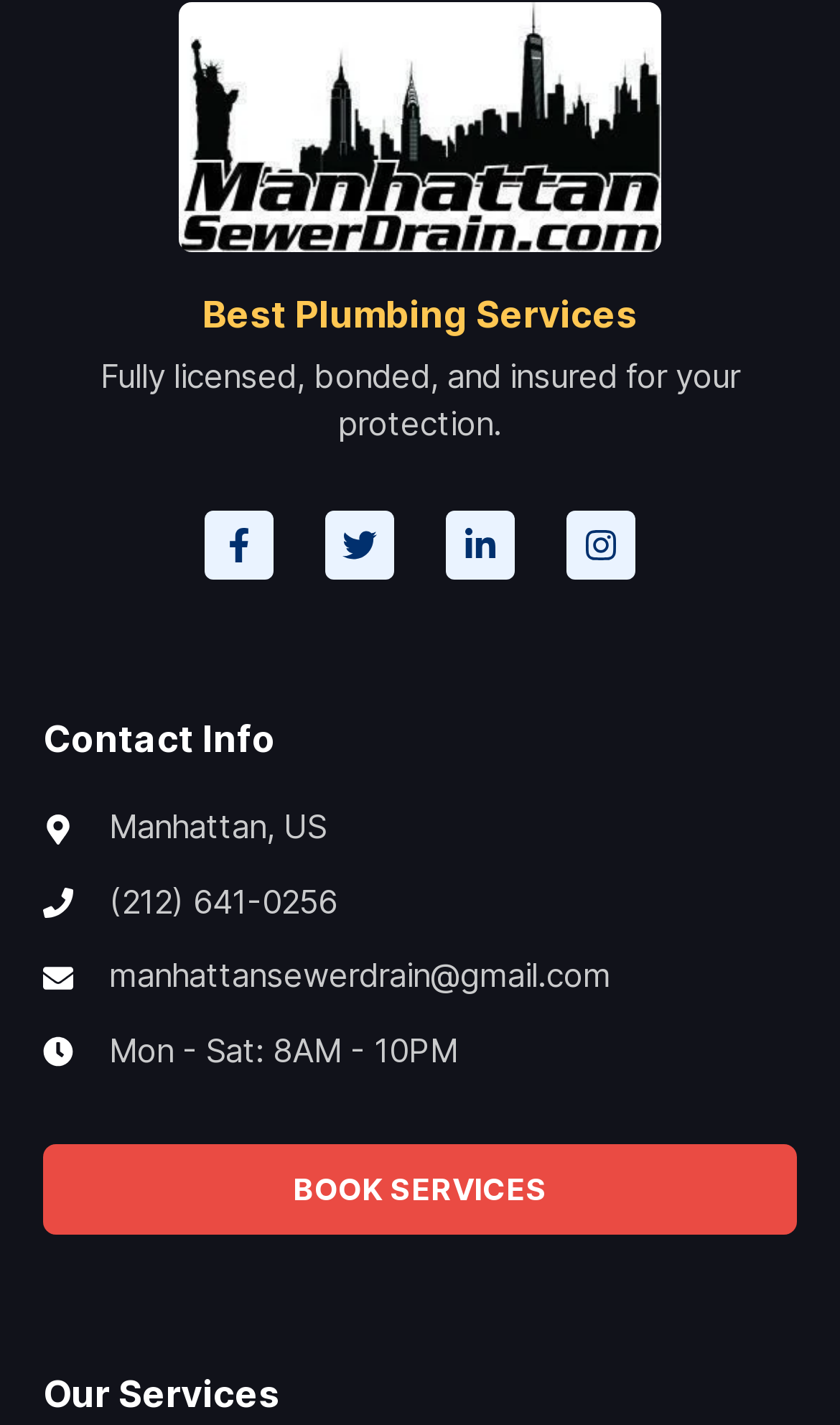What is the location of the company?
Answer the question in as much detail as possible.

I found the location by looking at the 'Contact Info' section, where it is listed as a static text with the content 'Manhattan, US'.